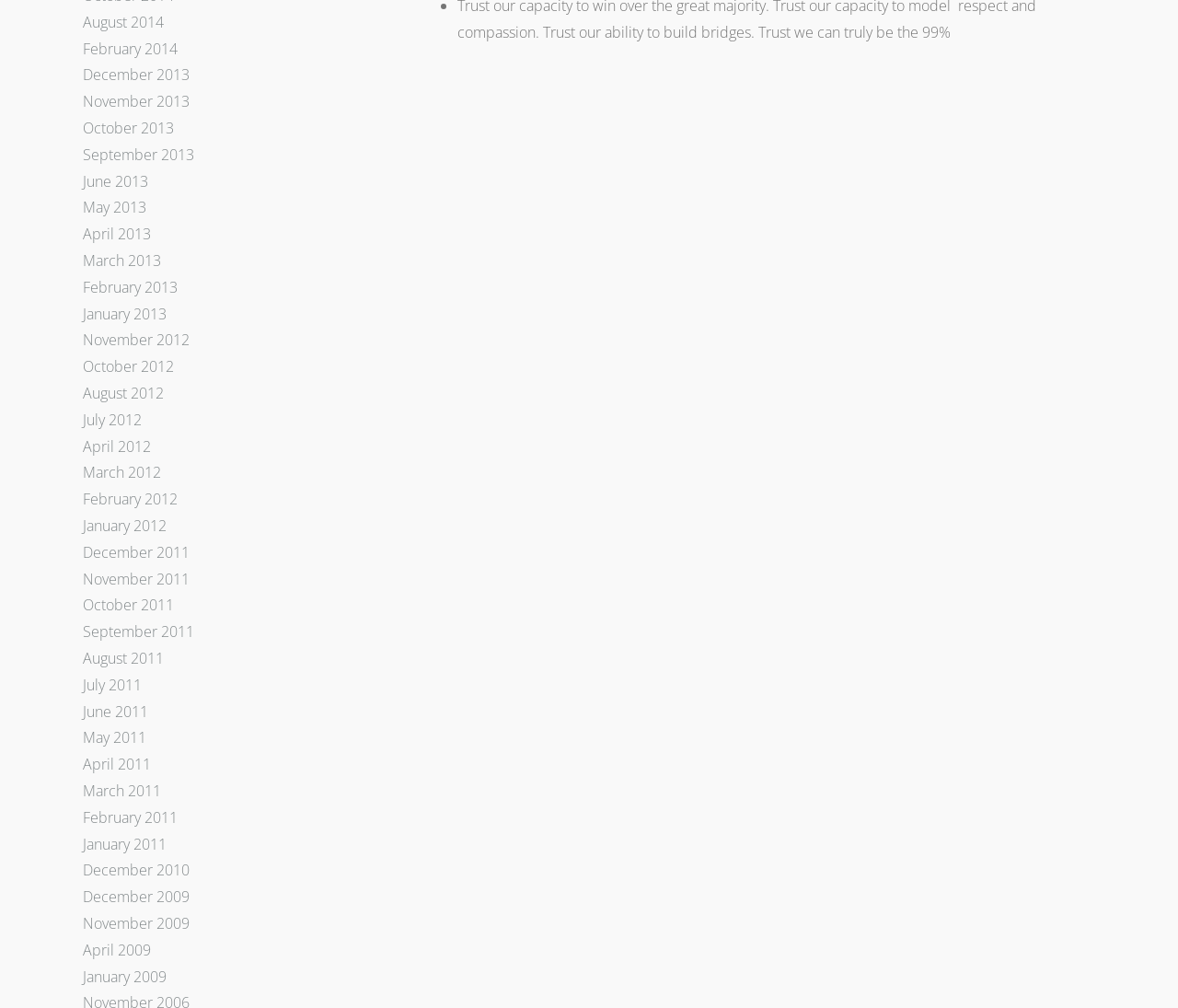What is the common format of the link texts?
Respond with a short answer, either a single word or a phrase, based on the image.

Month Year